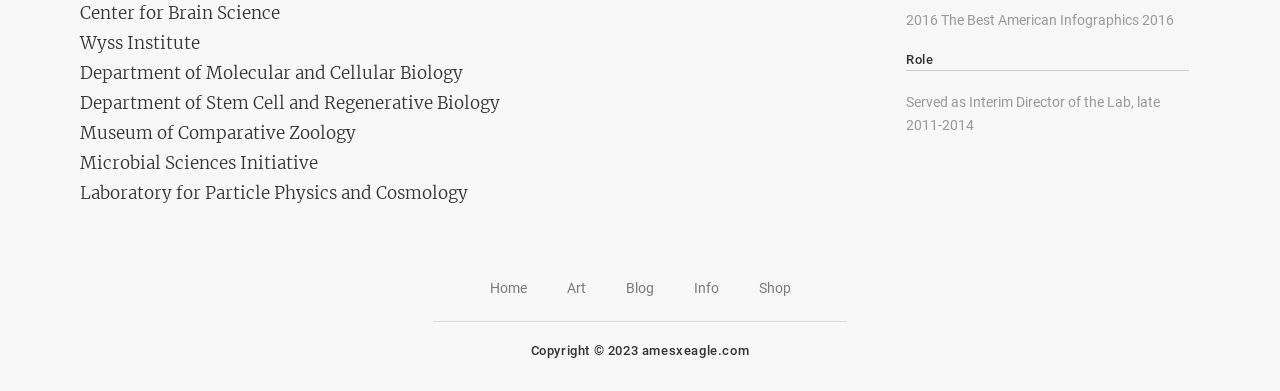What is the copyright year?
Refer to the image and provide a concise answer in one word or phrase.

2023